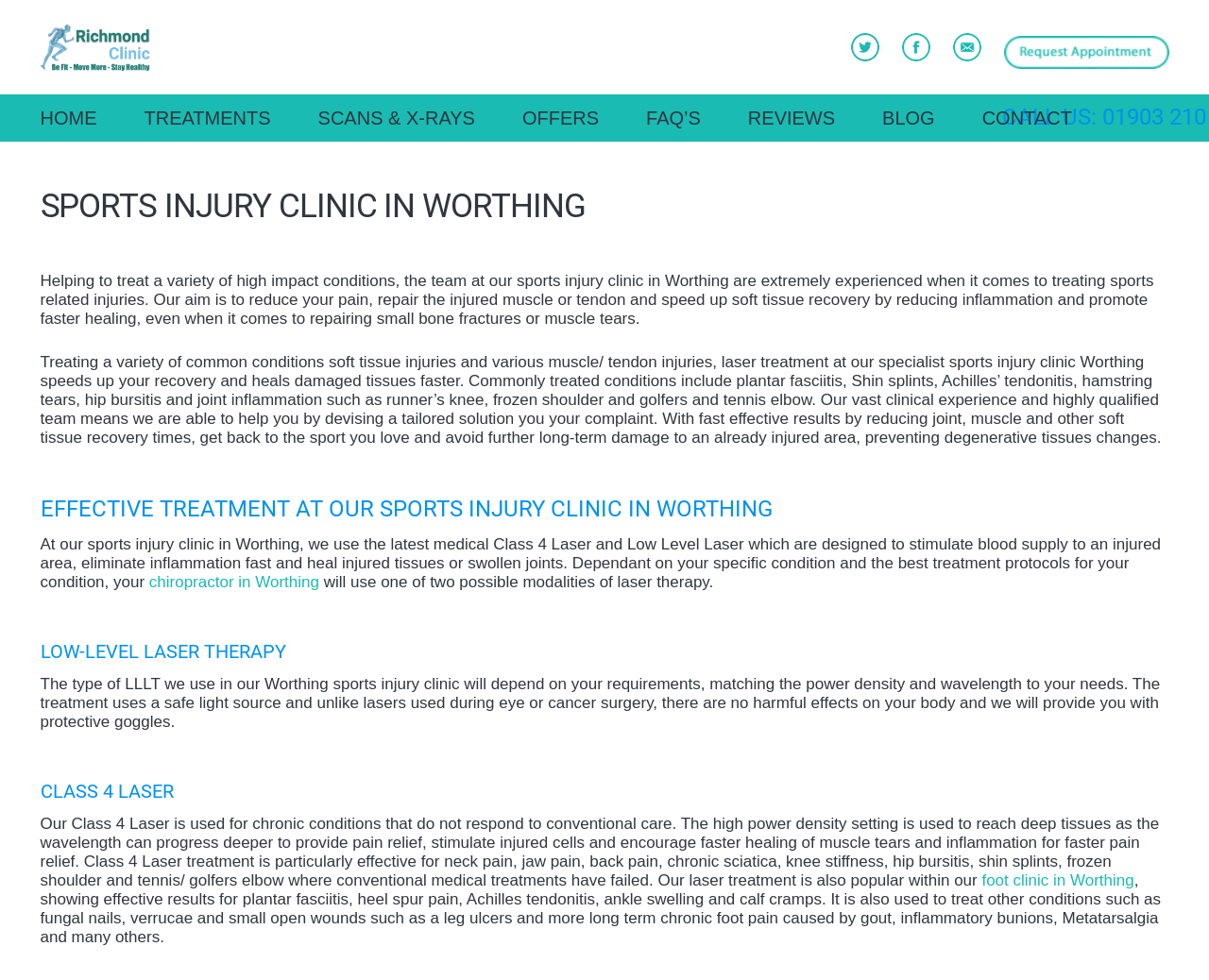Using the provided description: "Home", find the bounding box coordinates of the corresponding UI element. The output should be four float numbers between 0 and 1, in the format [left, top, right, bottom].

[0.014, 0.096, 0.1, 0.145]